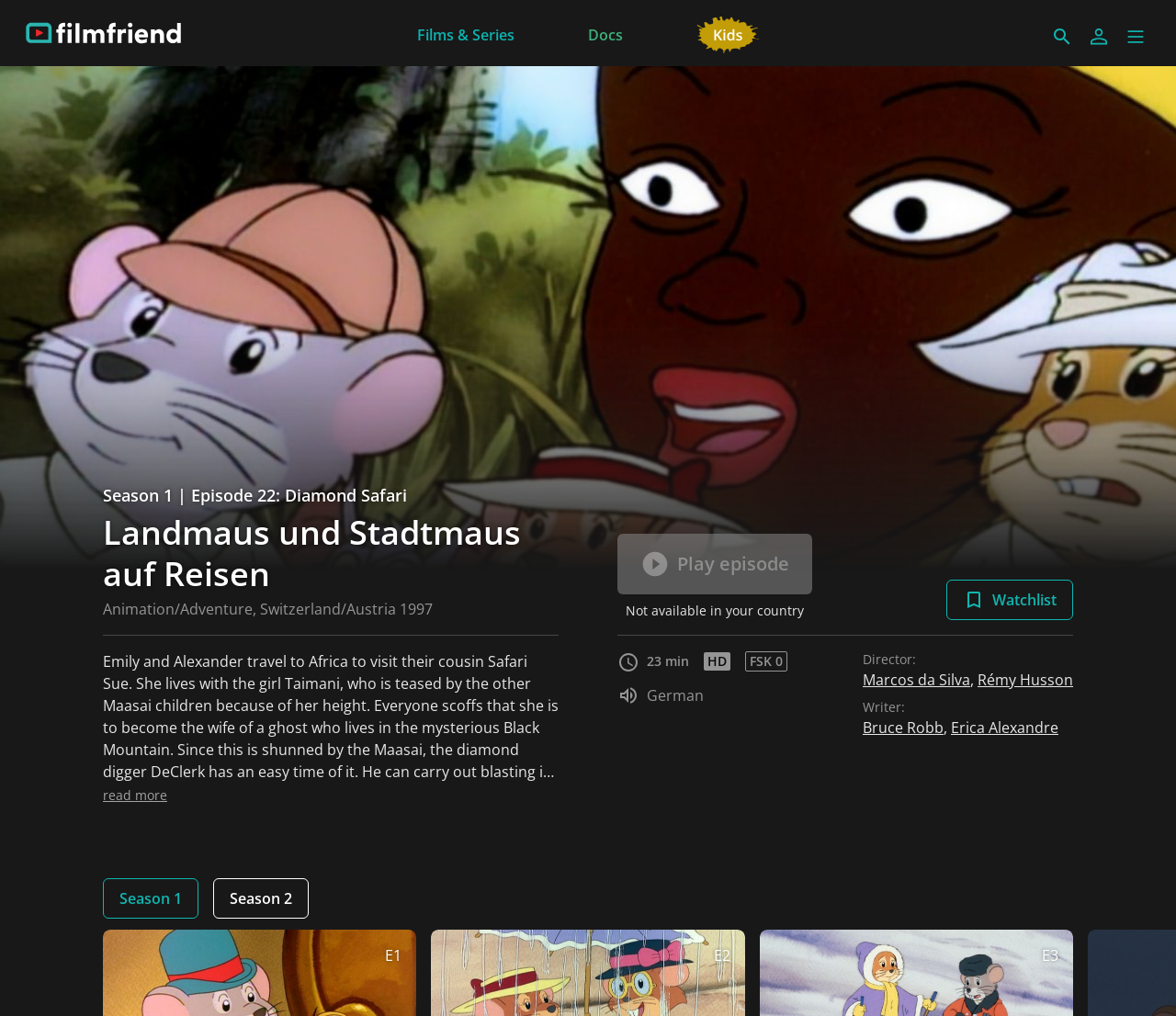Identify the bounding box coordinates of the region that should be clicked to execute the following instruction: "Add to watchlist".

[0.805, 0.57, 0.912, 0.61]